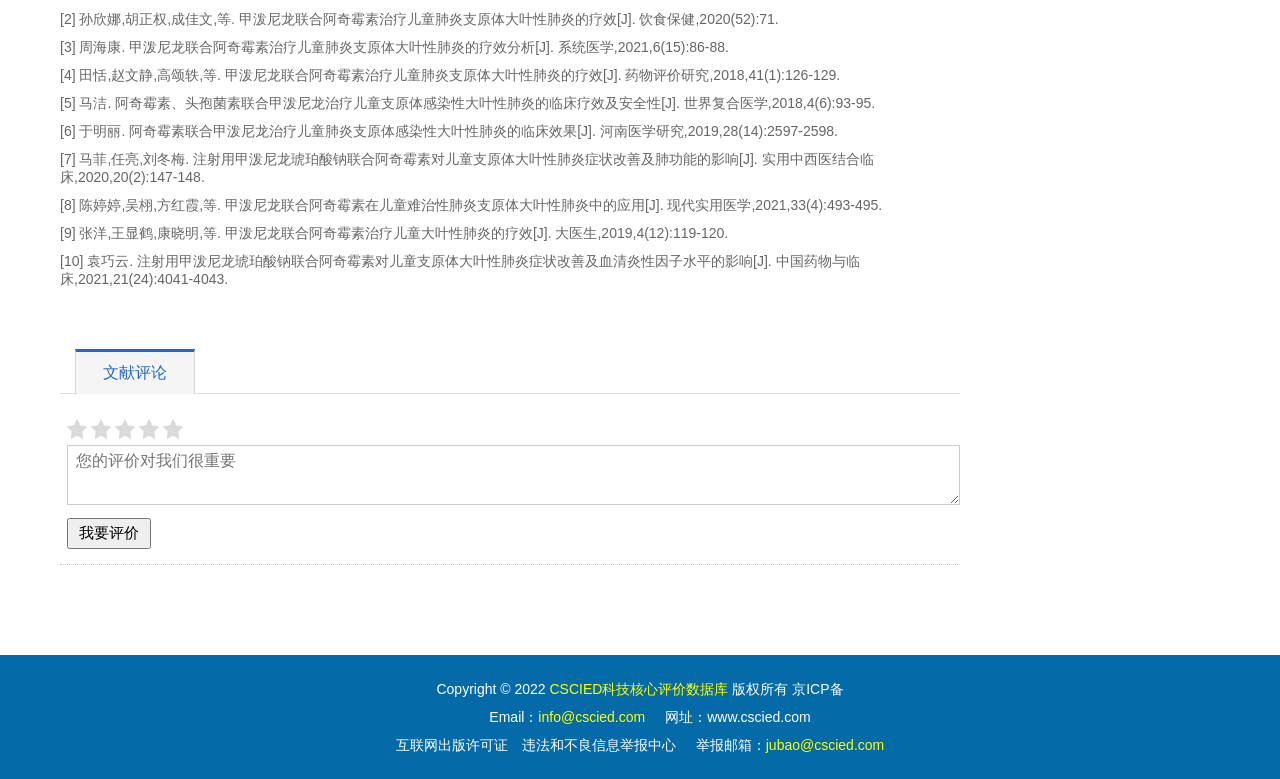Analyze the image and provide a detailed answer to the question: How many papers are listed on this page?

I counted the number of StaticText elements with paper titles and authors, and there are 10 of them.